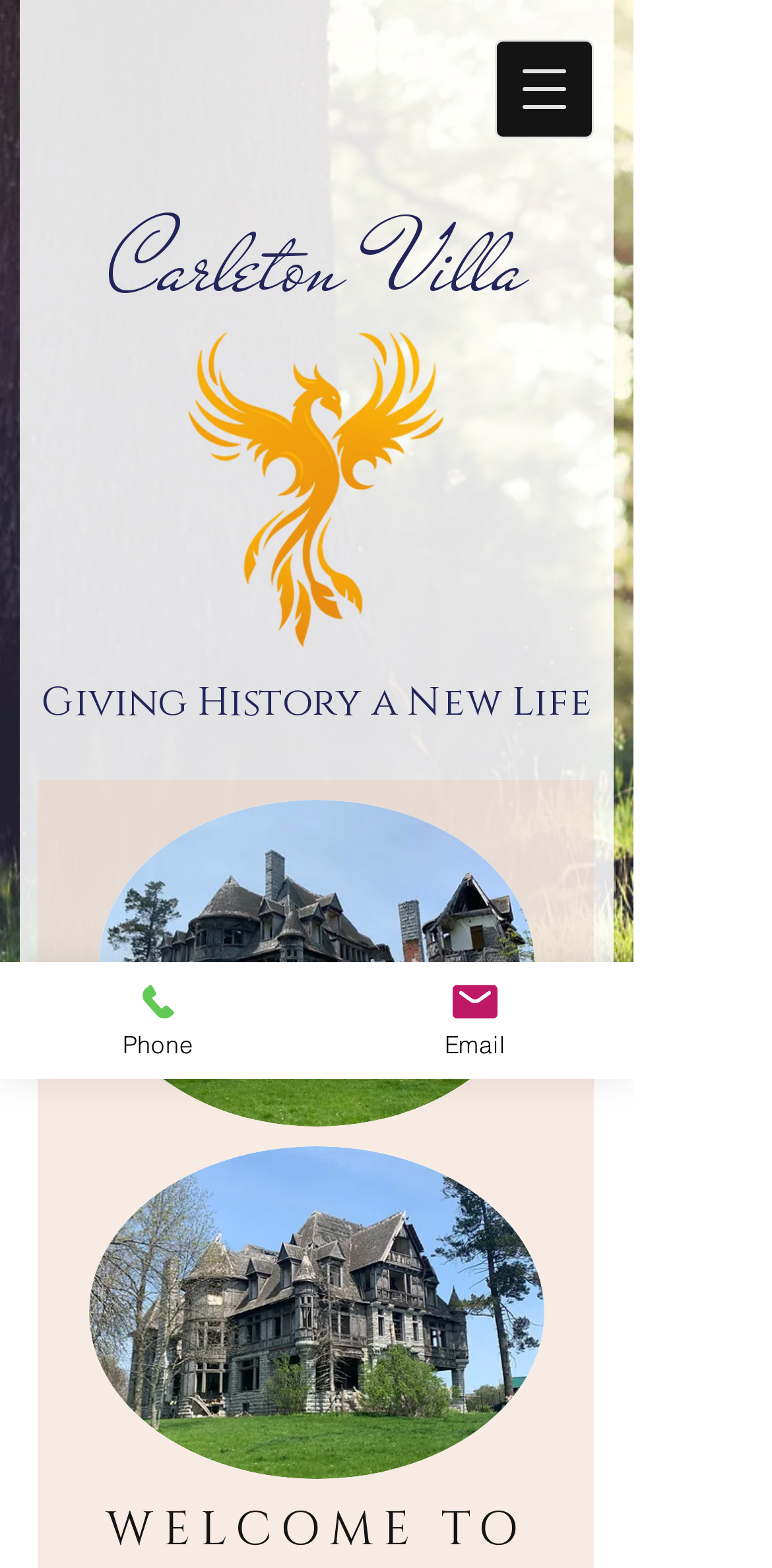Mark the bounding box of the element that matches the following description: "Phone".

[0.0, 0.614, 0.41, 0.688]